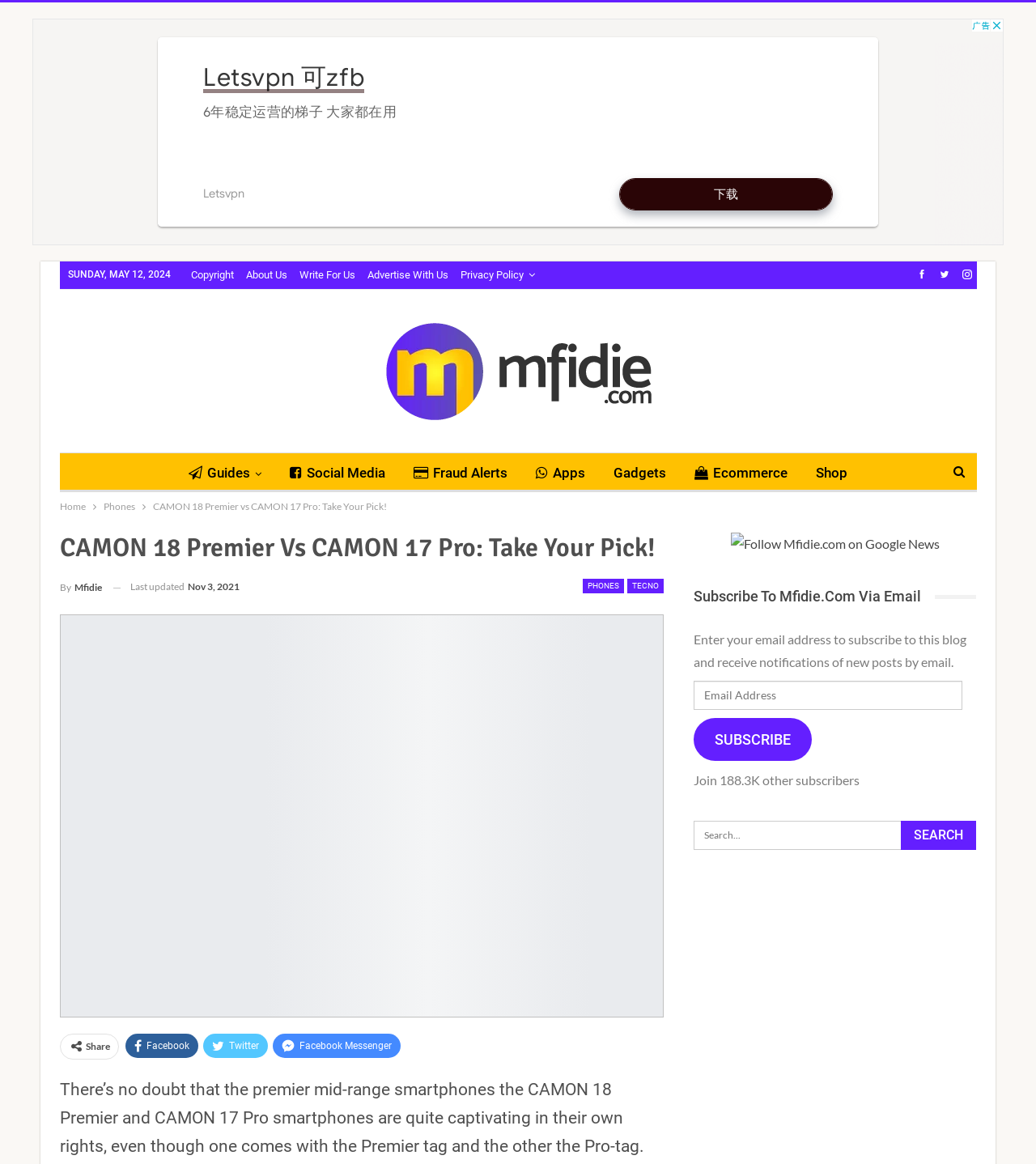Please locate the bounding box coordinates of the element that should be clicked to complete the given instruction: "Follow bbPress on Twitter".

None